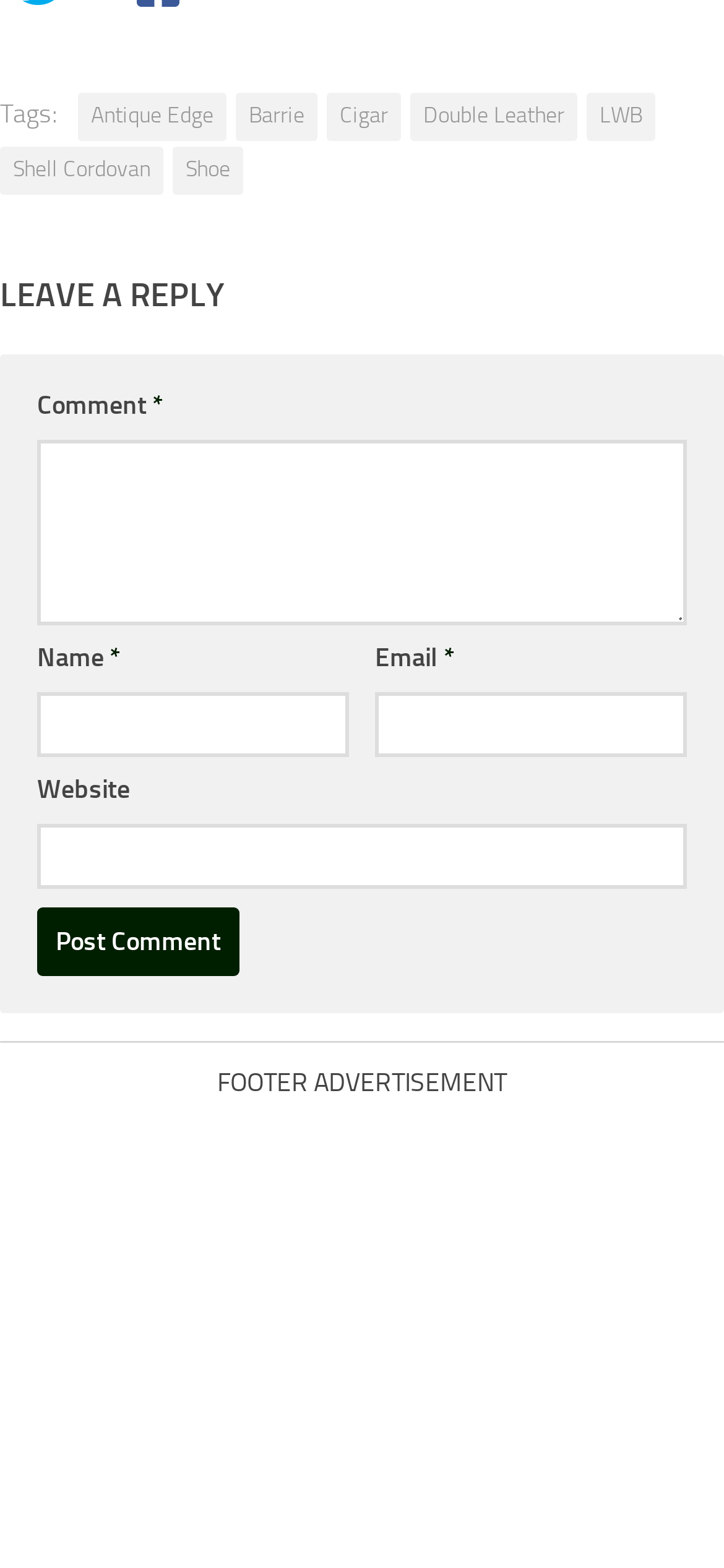What is the label of the first textbox?
Refer to the image and answer the question using a single word or phrase.

Comment